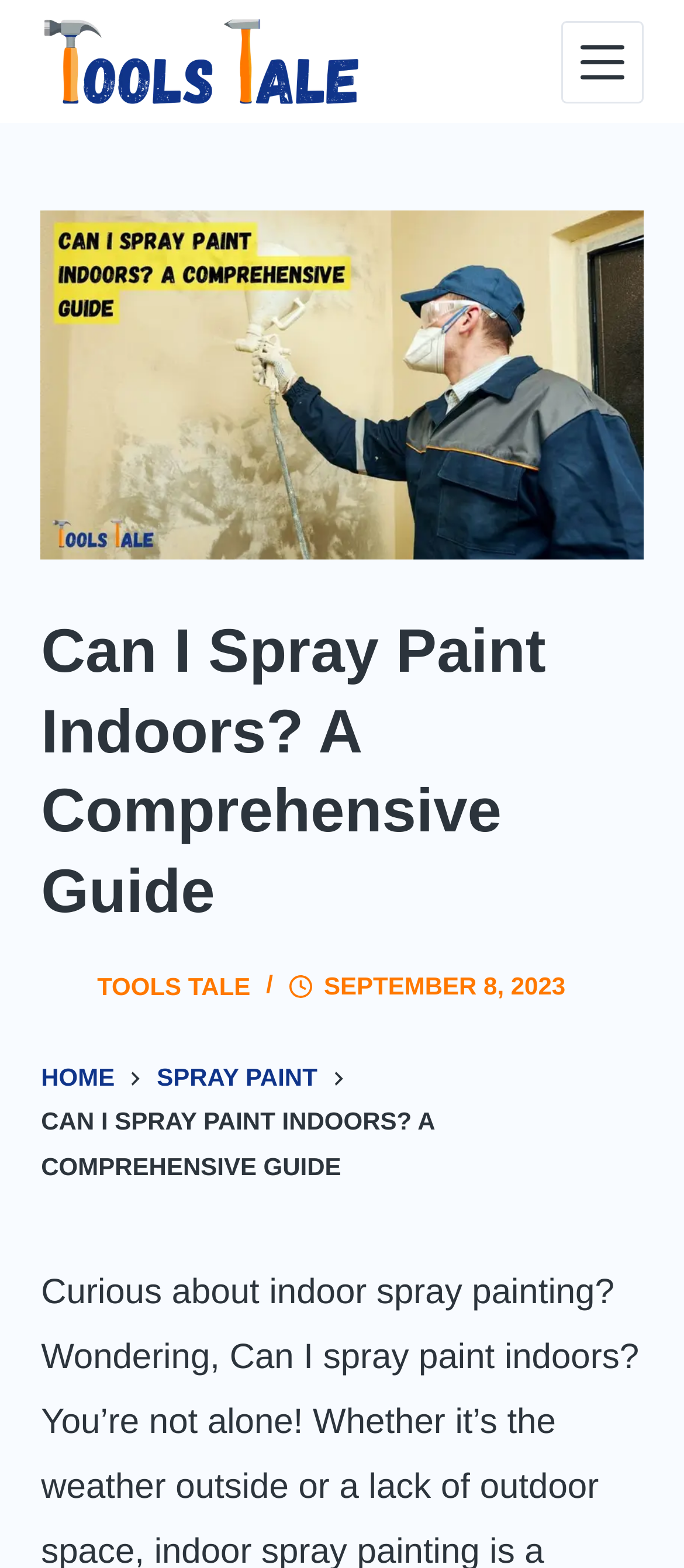When was the article published?
Look at the image and provide a short answer using one word or a phrase.

September 8, 2023